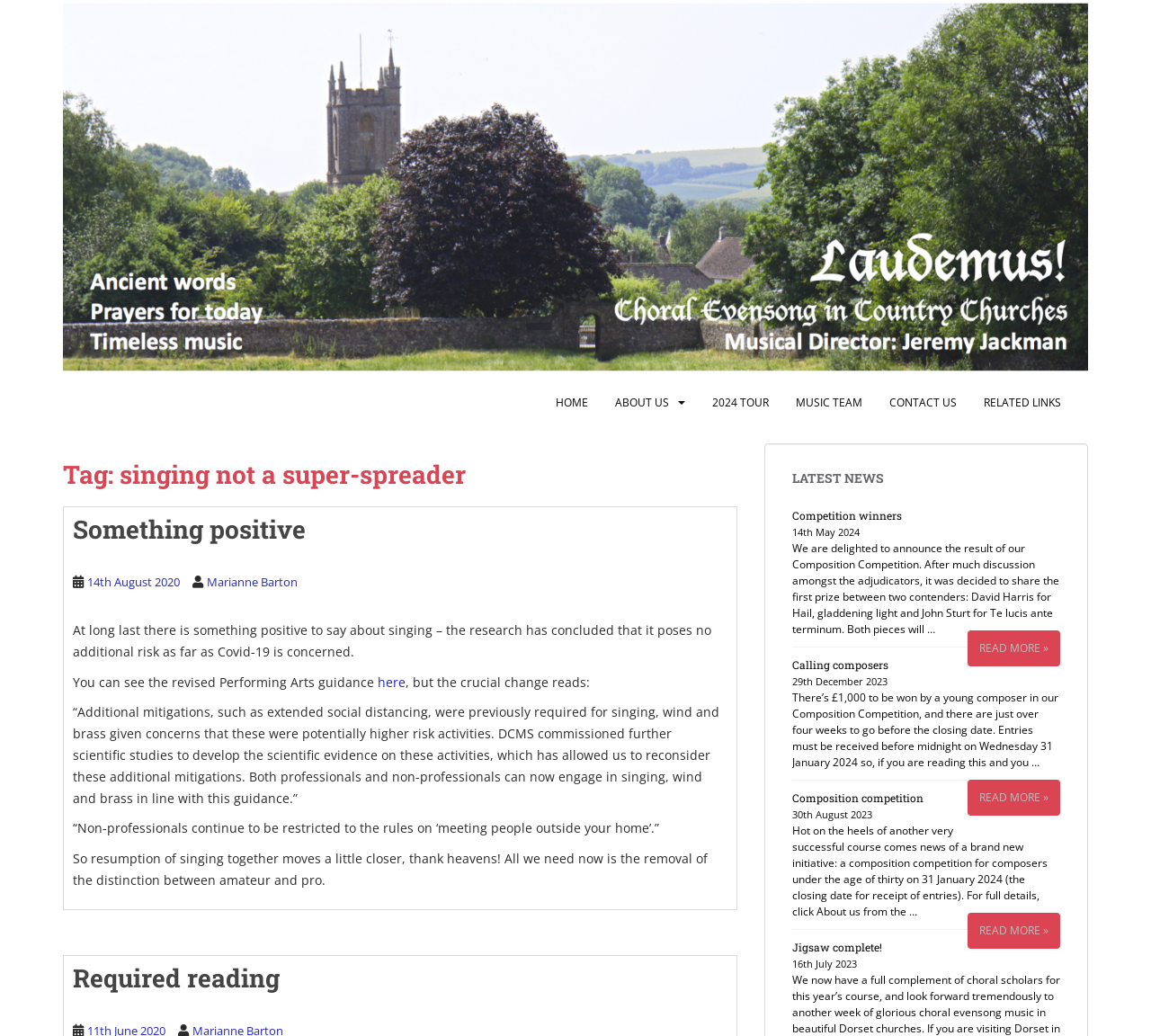Please determine the bounding box coordinates of the element's region to click for the following instruction: "Check the 'LATEST NEWS'".

[0.688, 0.455, 0.921, 0.468]